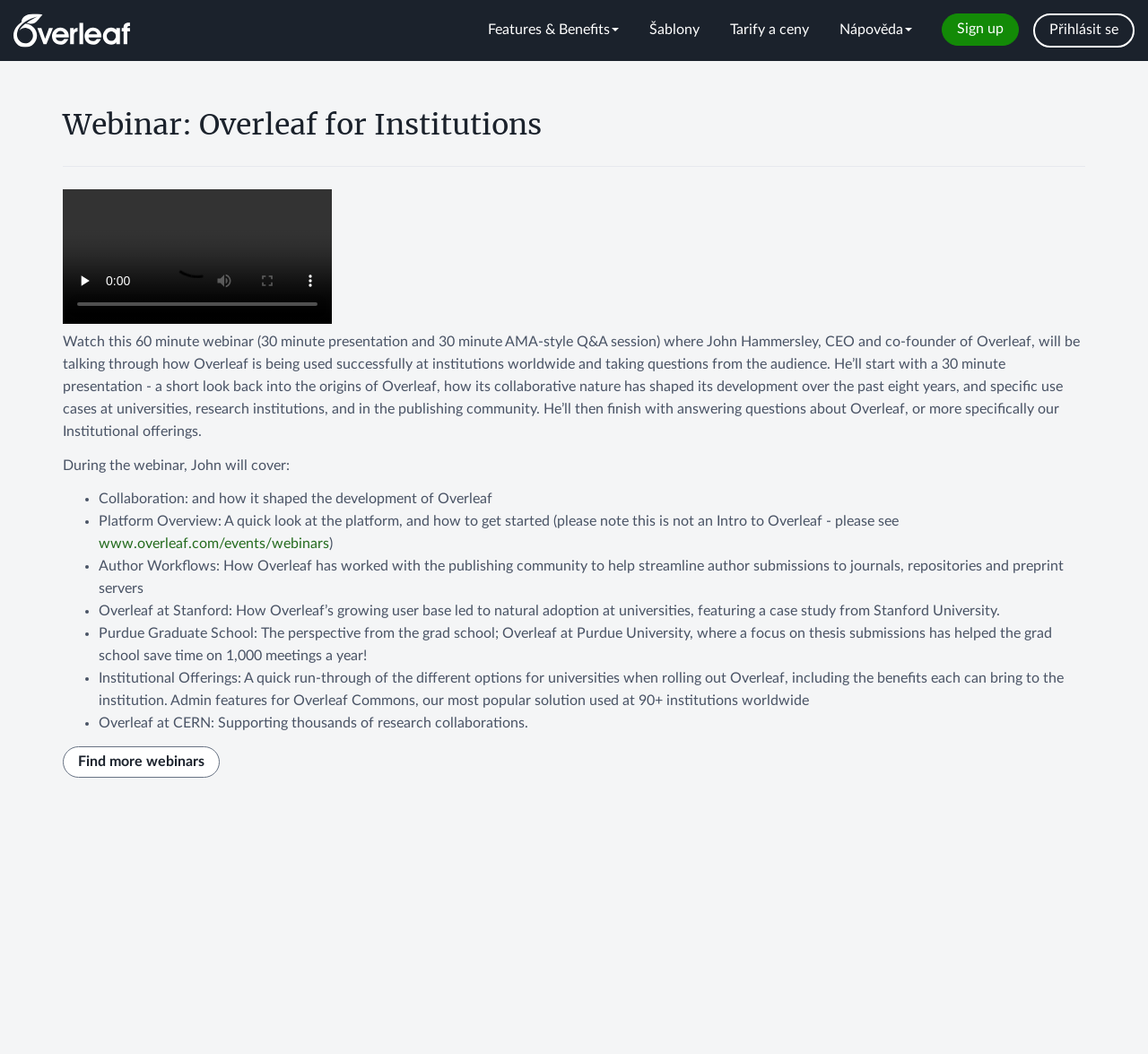Refer to the image and provide a thorough answer to this question:
How many use cases will be covered during the webinar?

The number of use cases that will be covered during the webinar can be determined by counting the number of list markers ('•') in the text, which indicates that 6 use cases will be covered during the webinar.